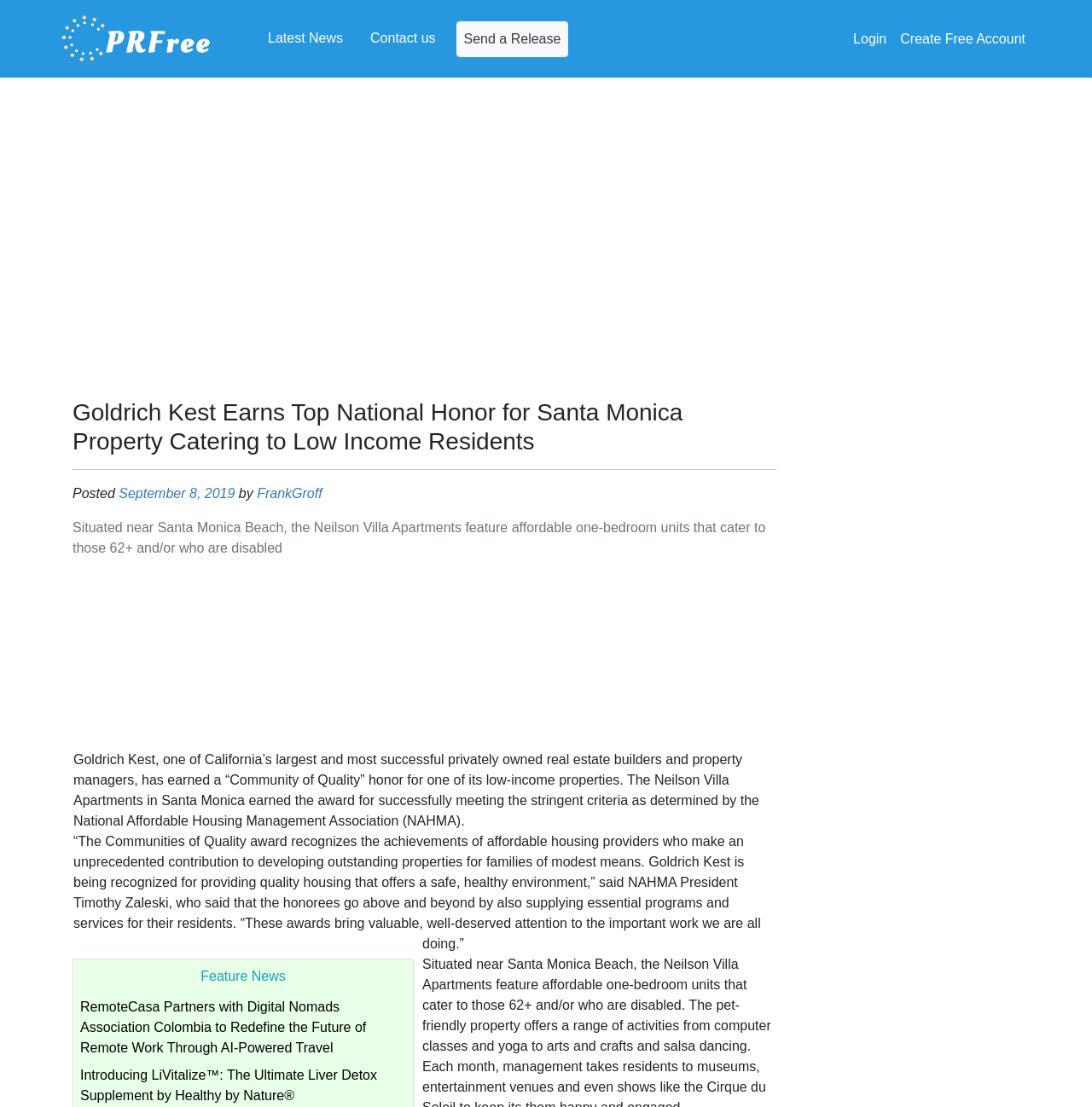Predict the bounding box coordinates of the area that should be clicked to accomplish the following instruction: "Submit a new version of Tennessee Jed". The bounding box coordinates should consist of four float numbers between 0 and 1, i.e., [left, top, right, bottom].

None